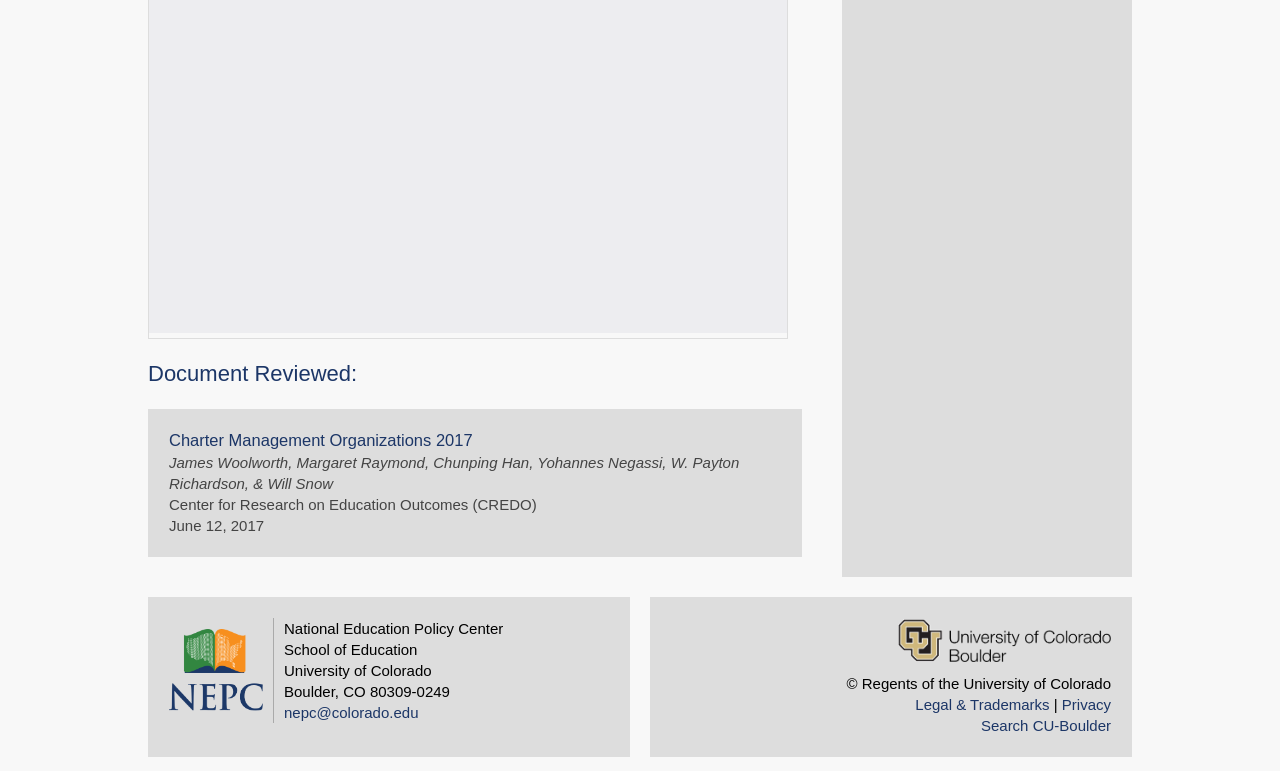What is the name of the organization that published the document?
Use the image to answer the question with a single word or phrase.

Center for Research on Education Outcomes